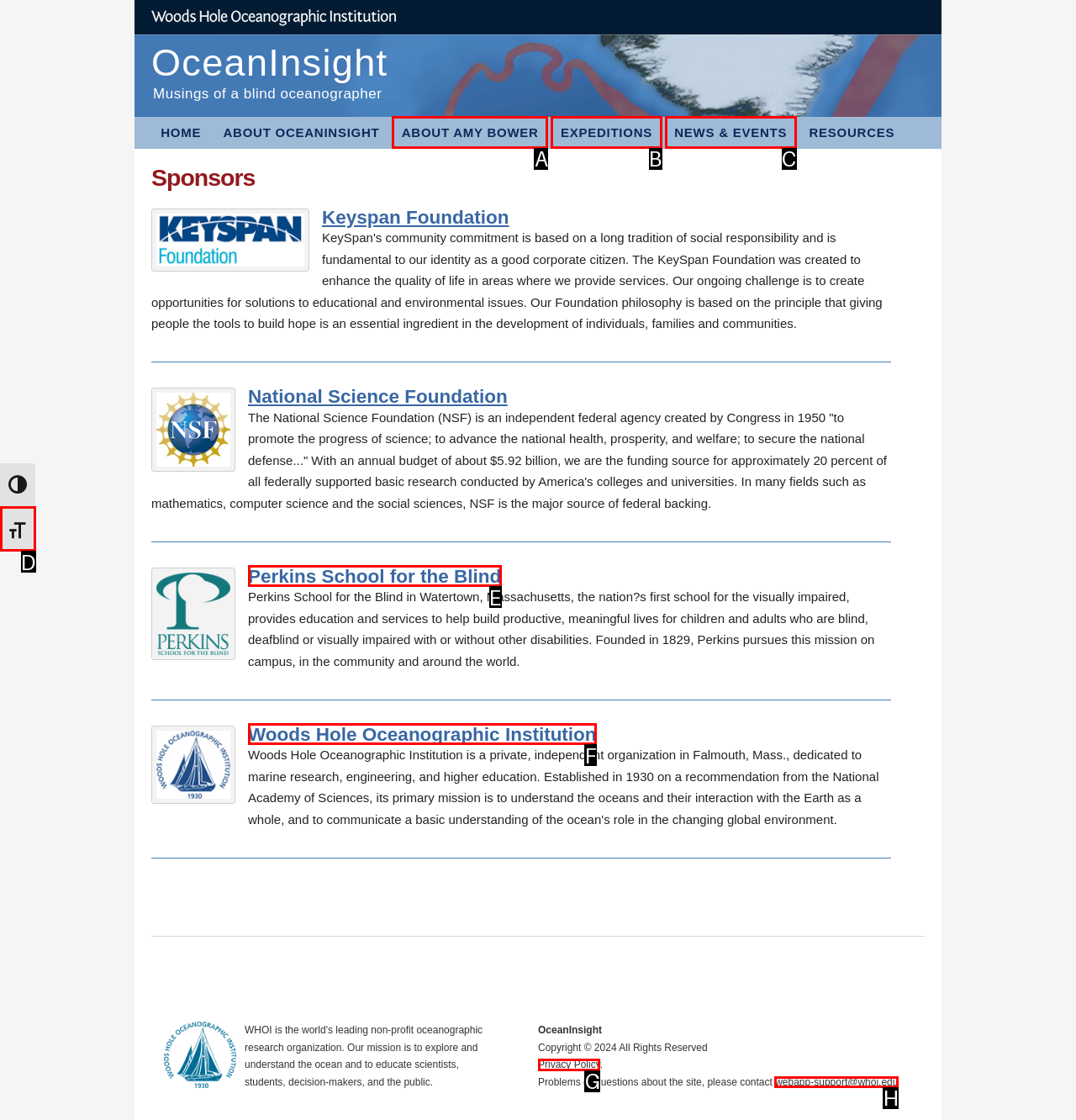Indicate the HTML element that should be clicked to perform the task: Contact webapp-support Reply with the letter corresponding to the chosen option.

H